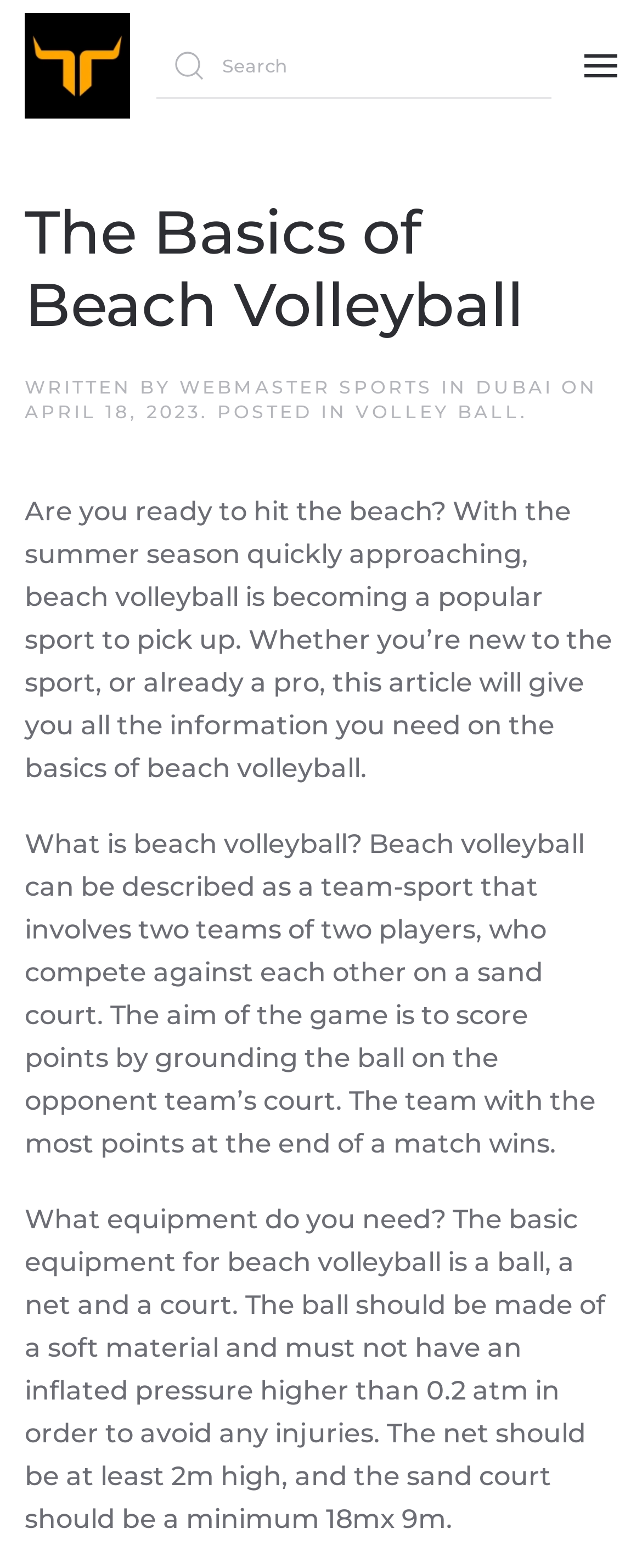Please find and generate the text of the main heading on the webpage.

The Basics of Beach Volleyball